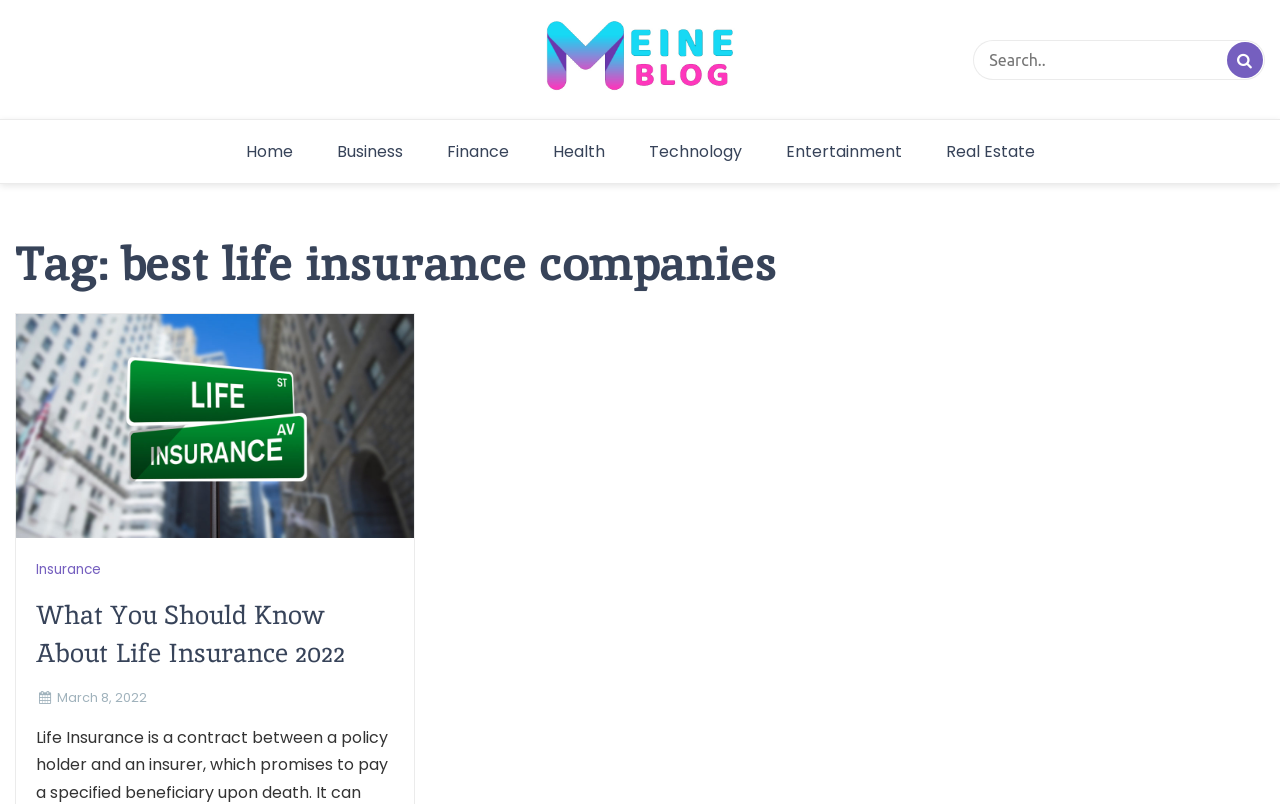Can you determine the bounding box coordinates of the area that needs to be clicked to fulfill the following instruction: "read about what you should know about life insurance"?

[0.013, 0.391, 0.323, 0.669]